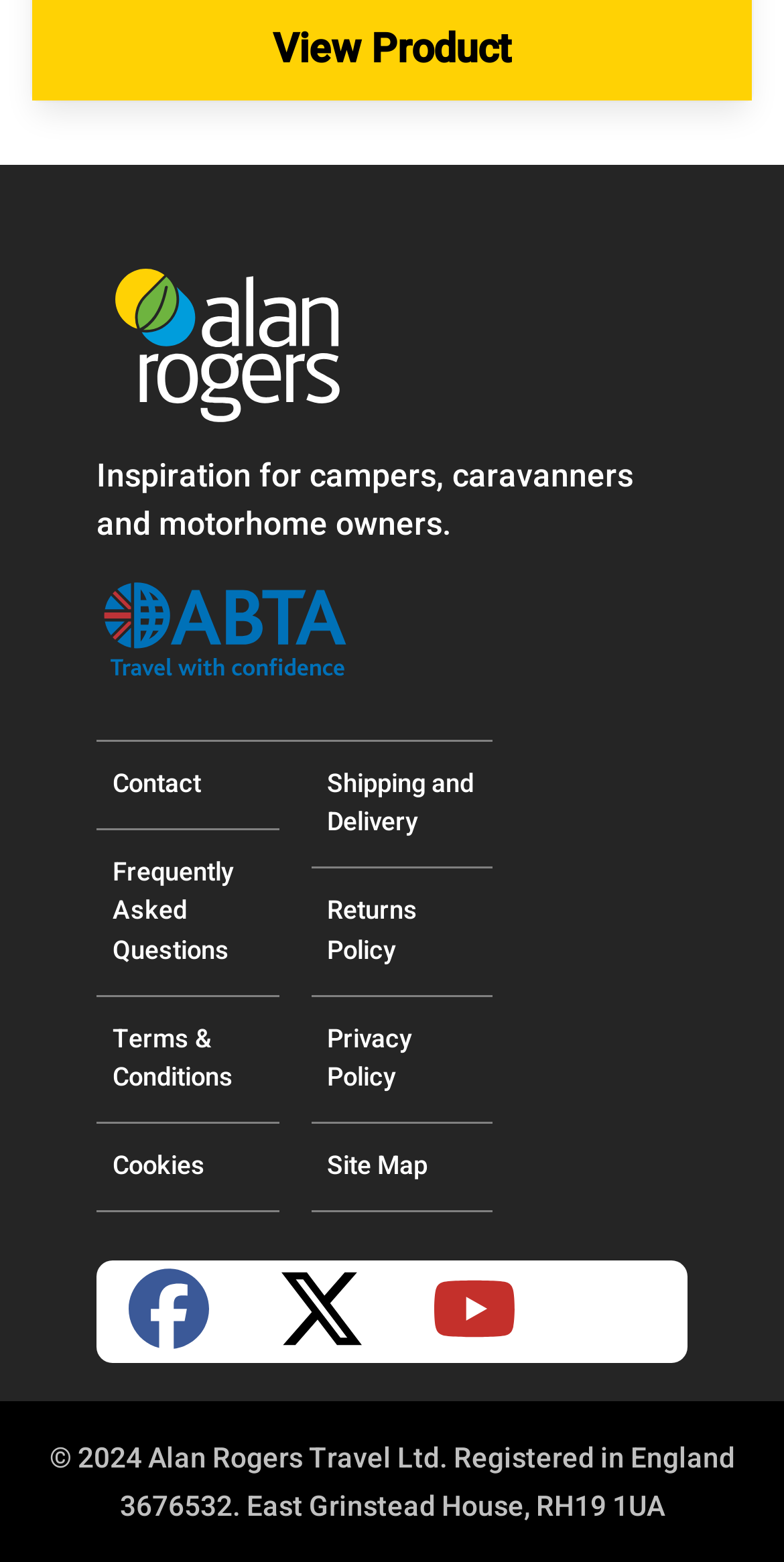What social media platforms are linked? Examine the screenshot and reply using just one word or a brief phrase.

Facebook, YouTube